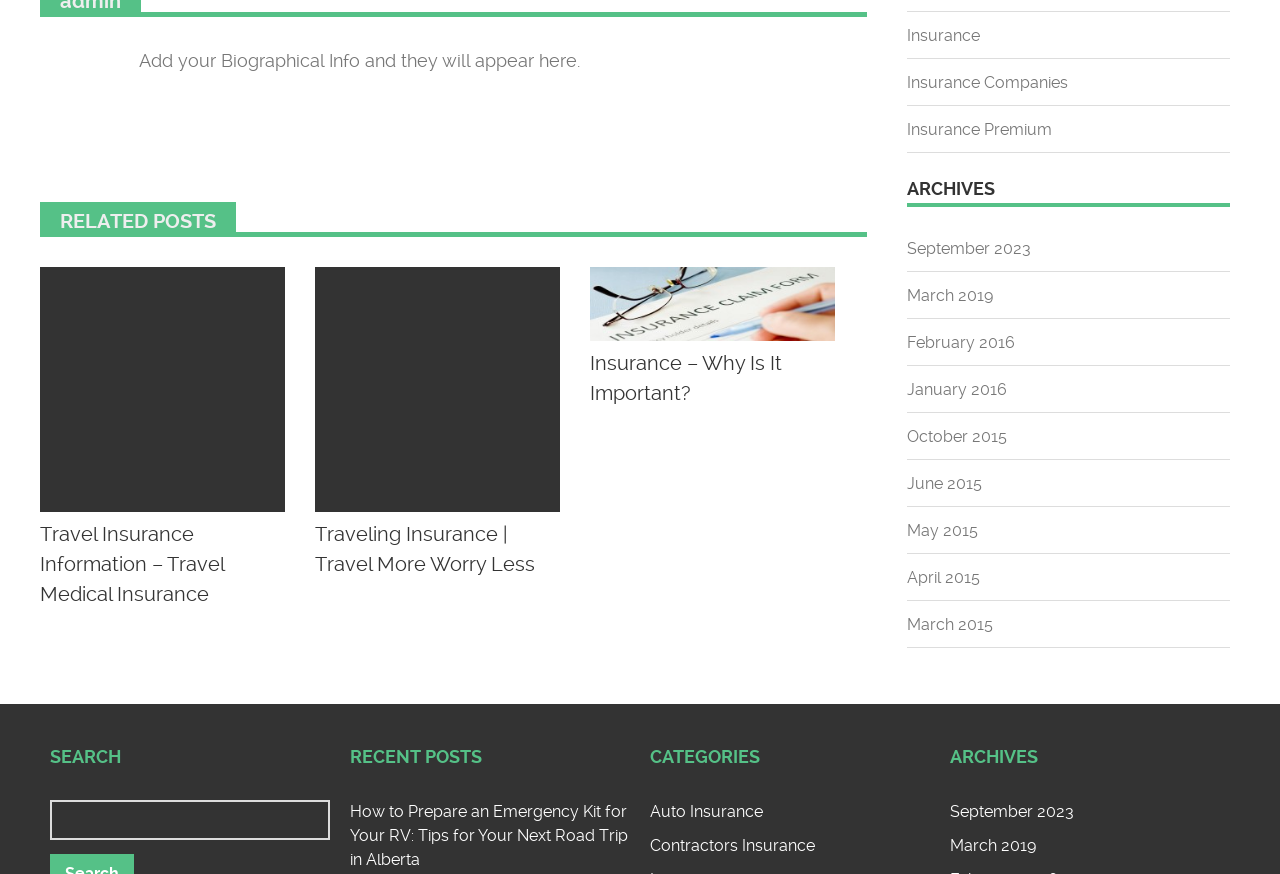Please specify the bounding box coordinates of the clickable section necessary to execute the following command: "Discover the latest post about internet marketing".

None